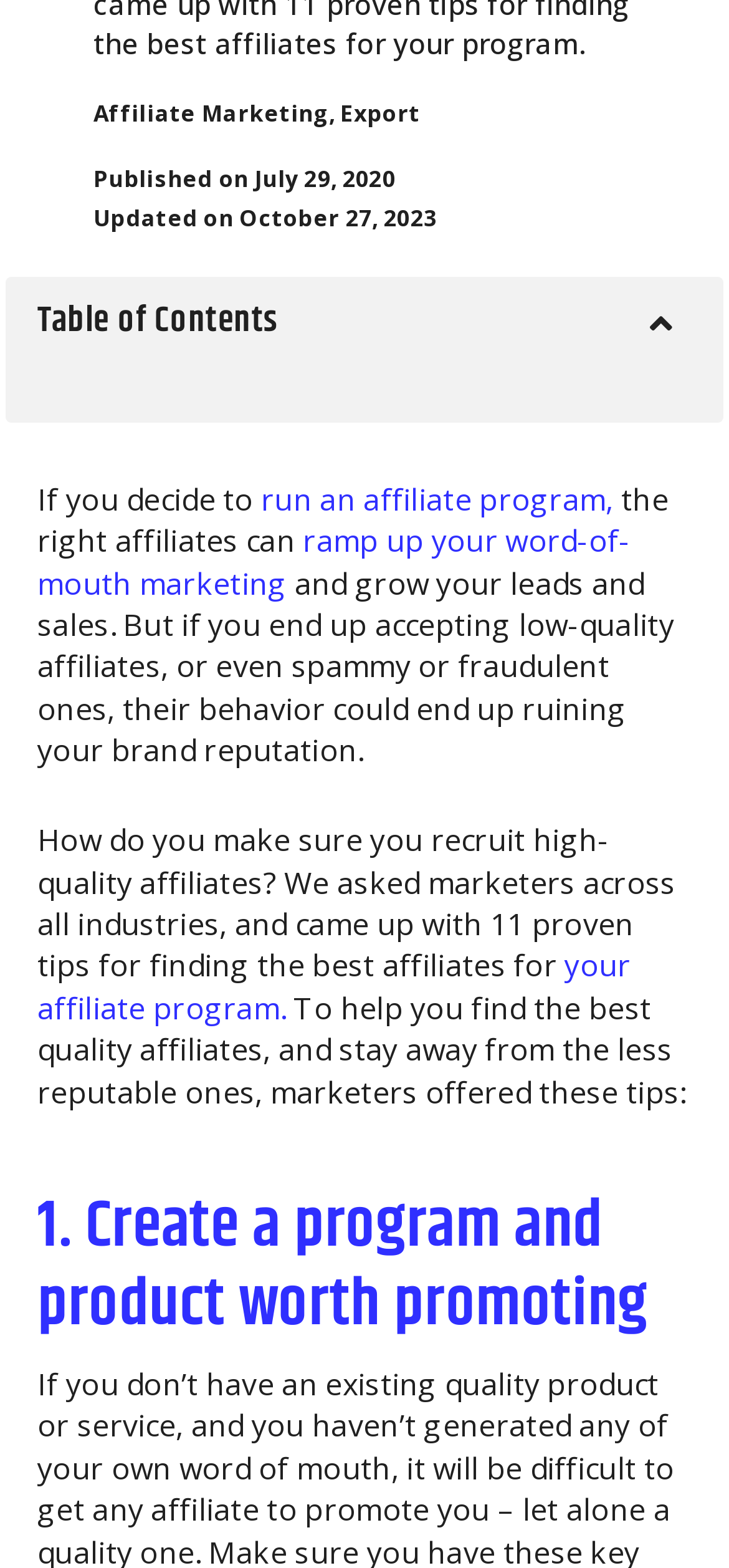Find the bounding box of the element with the following description: "ramp up your word-of-mouth marketing". The coordinates must be four float numbers between 0 and 1, formatted as [left, top, right, bottom].

[0.051, 0.332, 0.865, 0.385]